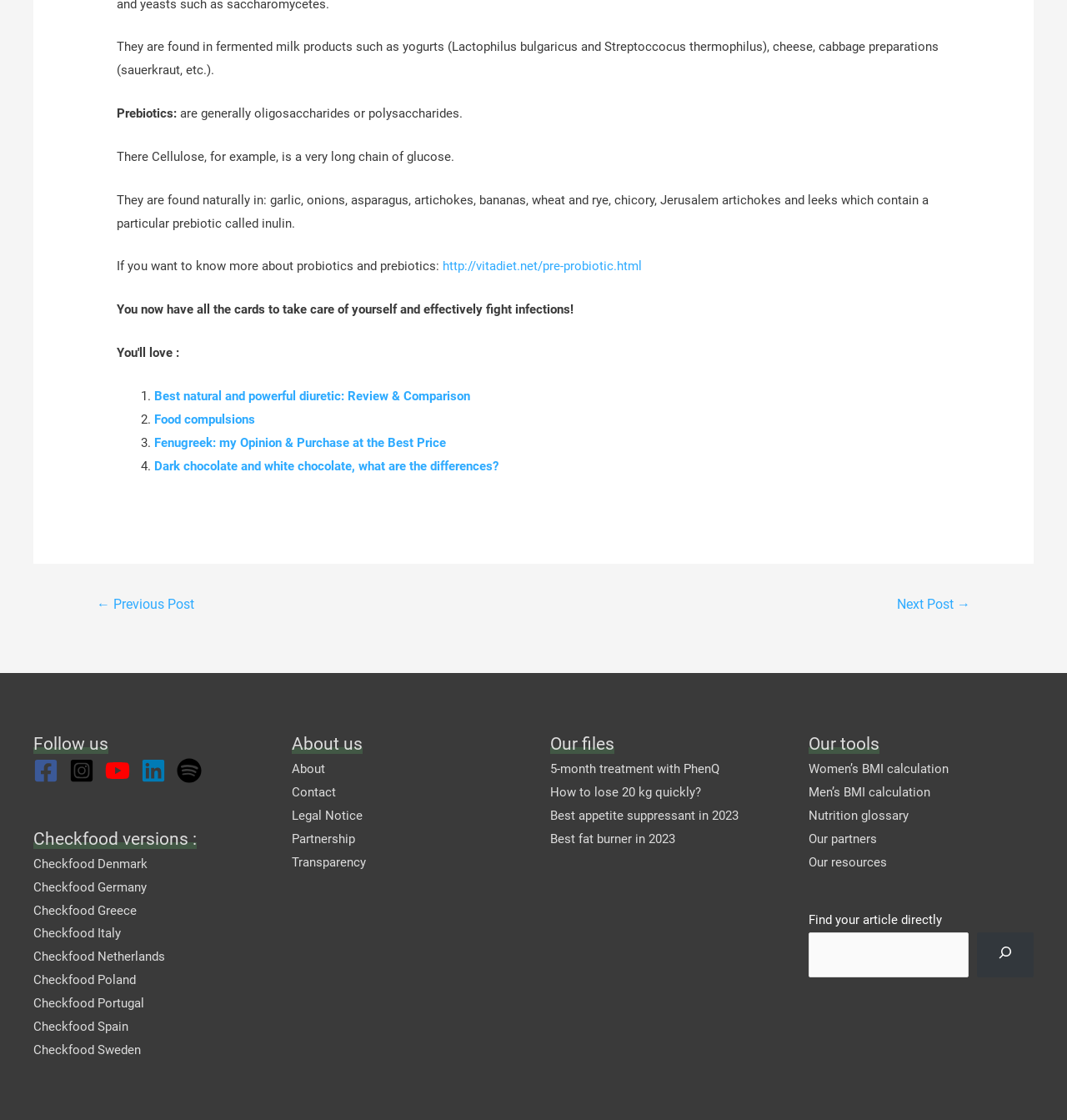How many social media platforms are listed under 'Follow us'?
Give a single word or phrase as your answer by examining the image.

5